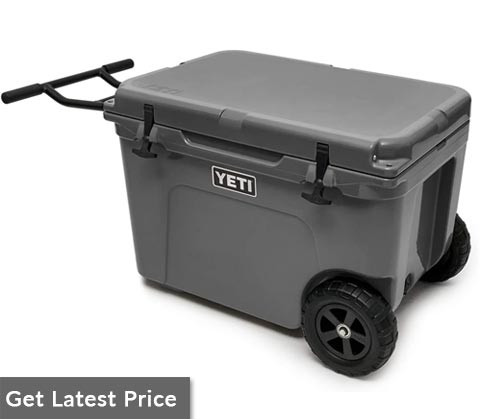Provide a short answer to the following question with just one word or phrase: What type of wheels does the YETI Tundra Haul have?

Solid, never-flat wheels